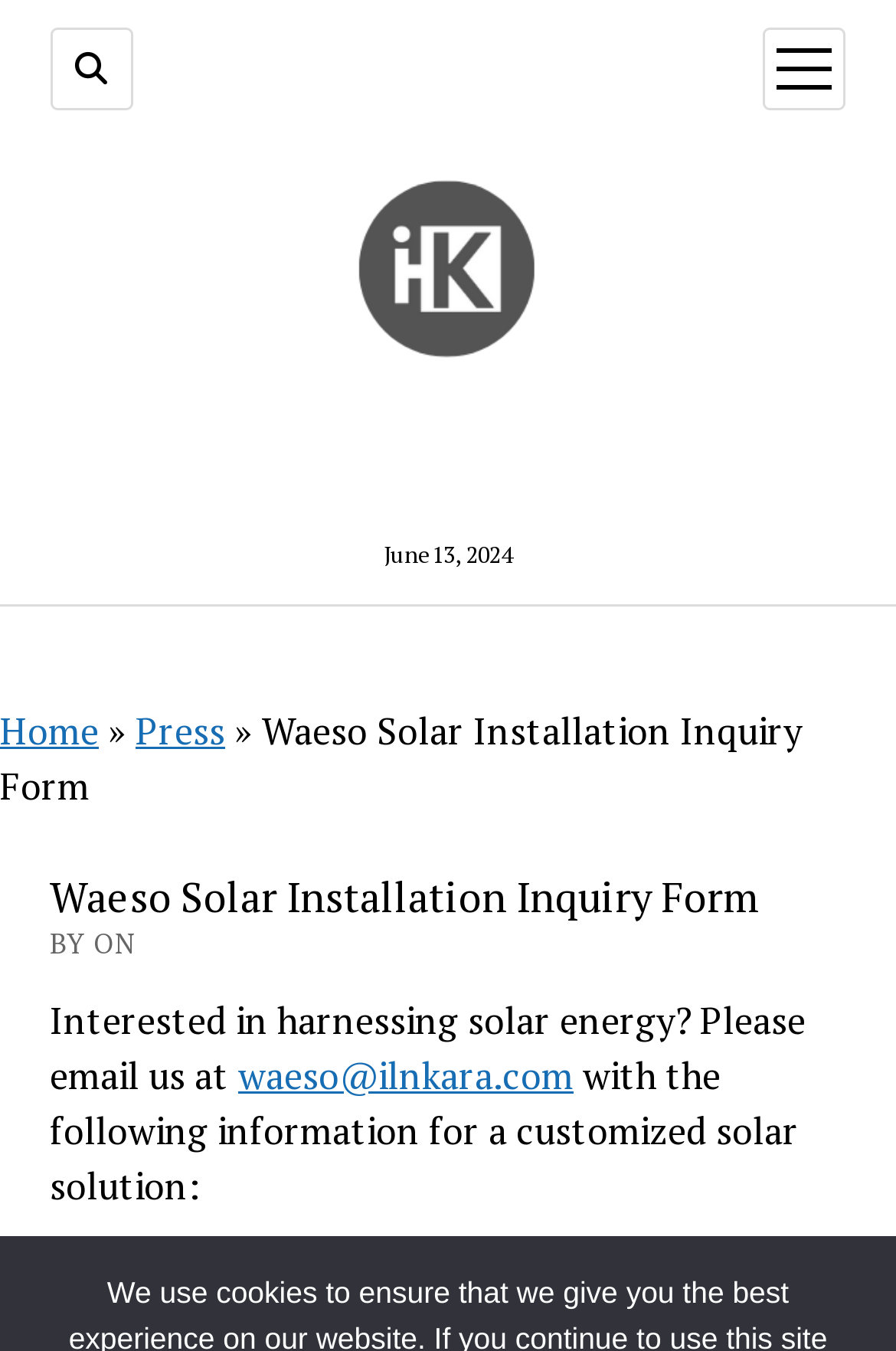Give a one-word or one-phrase response to the question: 
What is the purpose of this webpage?

Solar installation inquiry